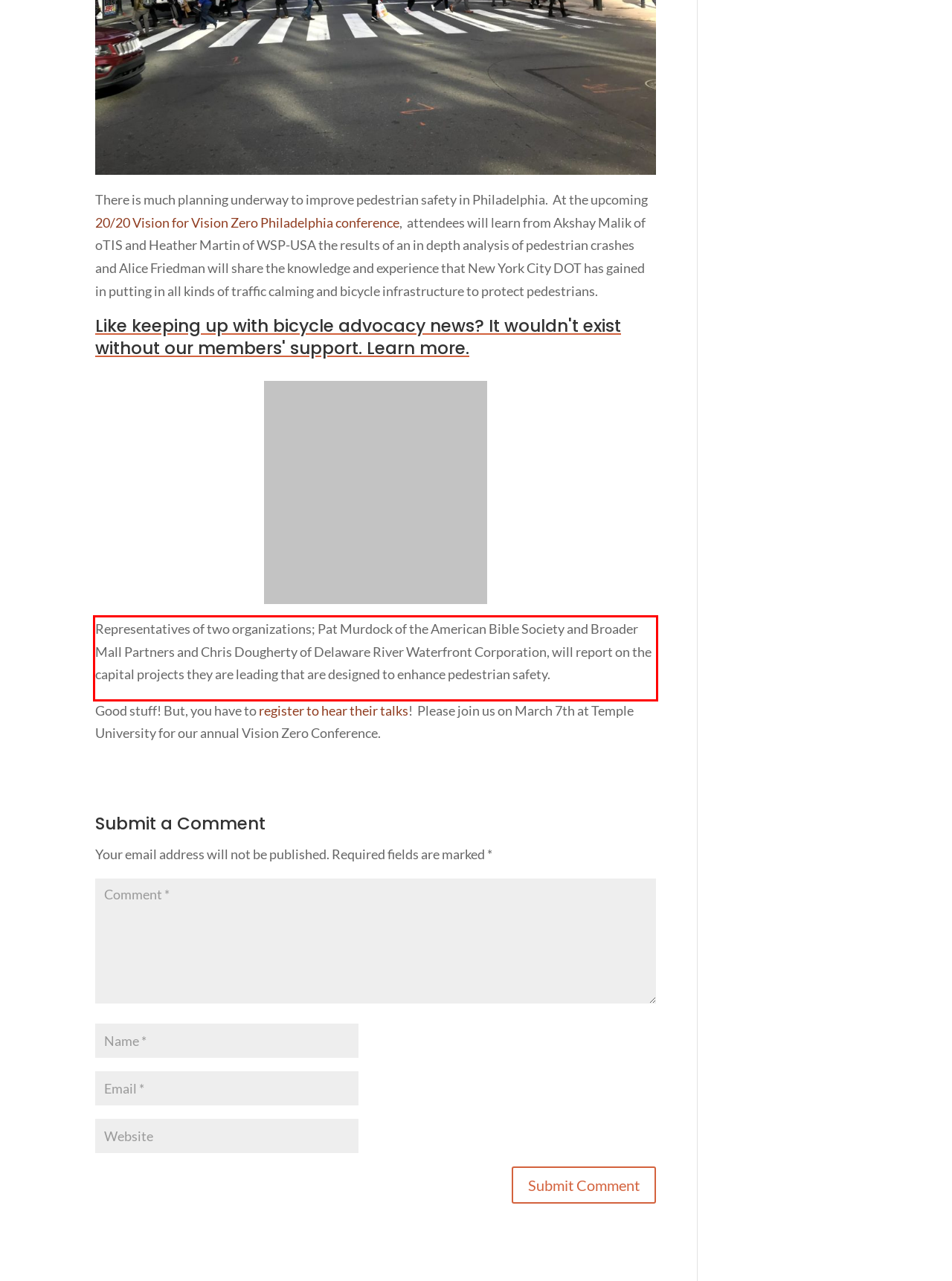Please identify and extract the text content from the UI element encased in a red bounding box on the provided webpage screenshot.

Representatives of two organizations; Pat Murdock of the American Bible Society and Broader Mall Partners and Chris Dougherty of Delaware River Waterfront Corporation, will report on the capital projects they are leading that are designed to enhance pedestrian safety.